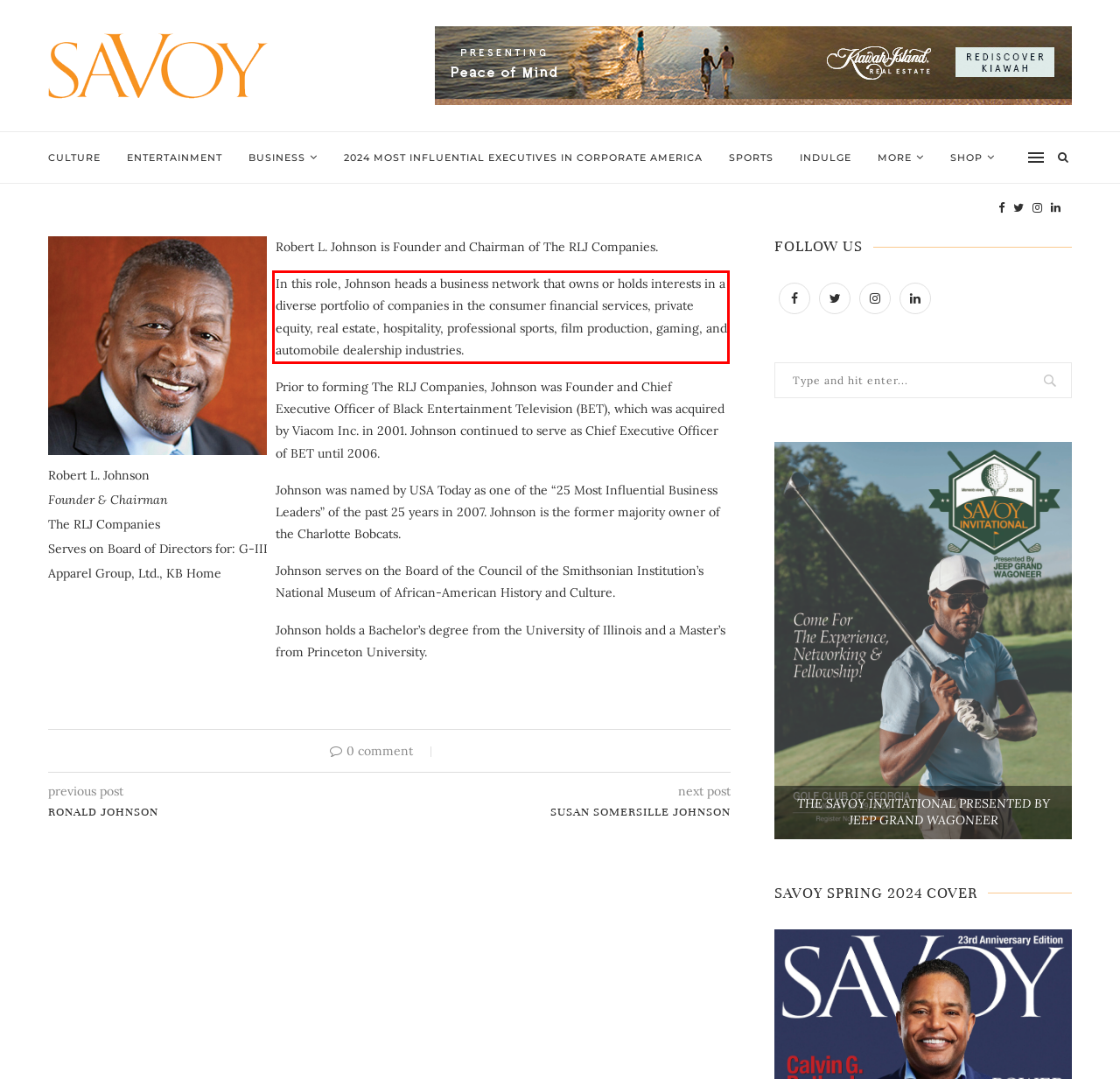Examine the screenshot of the webpage, locate the red bounding box, and generate the text contained within it.

In this role, Johnson heads a business network that owns or holds interests in a diverse portfolio of companies in the consumer financial services, private equity, real estate, hospitality, professional sports, film production, gaming, and automobile dealership industries.